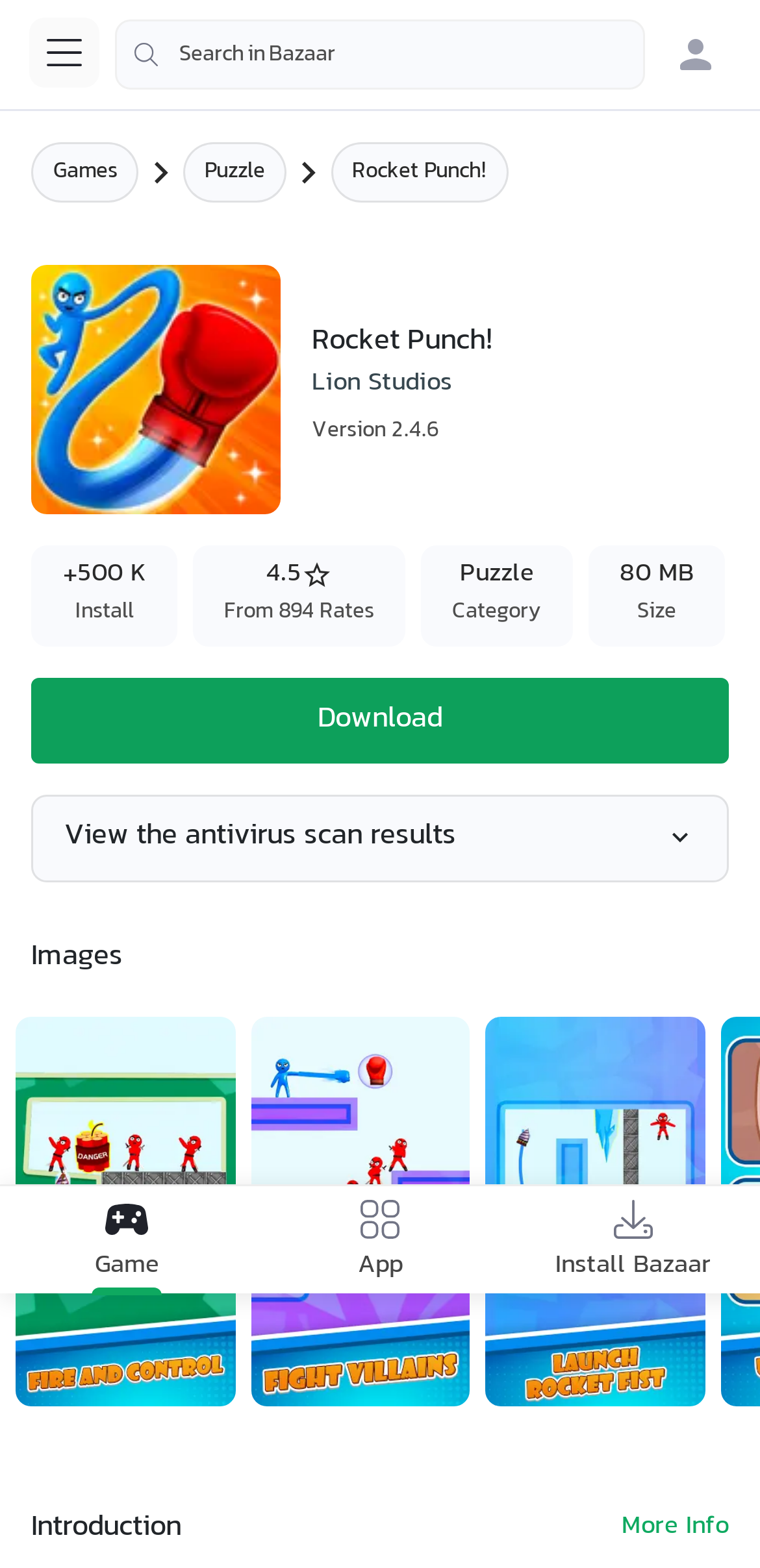What is the version of the game?
Identify the answer in the screenshot and reply with a single word or phrase.

2.4.6